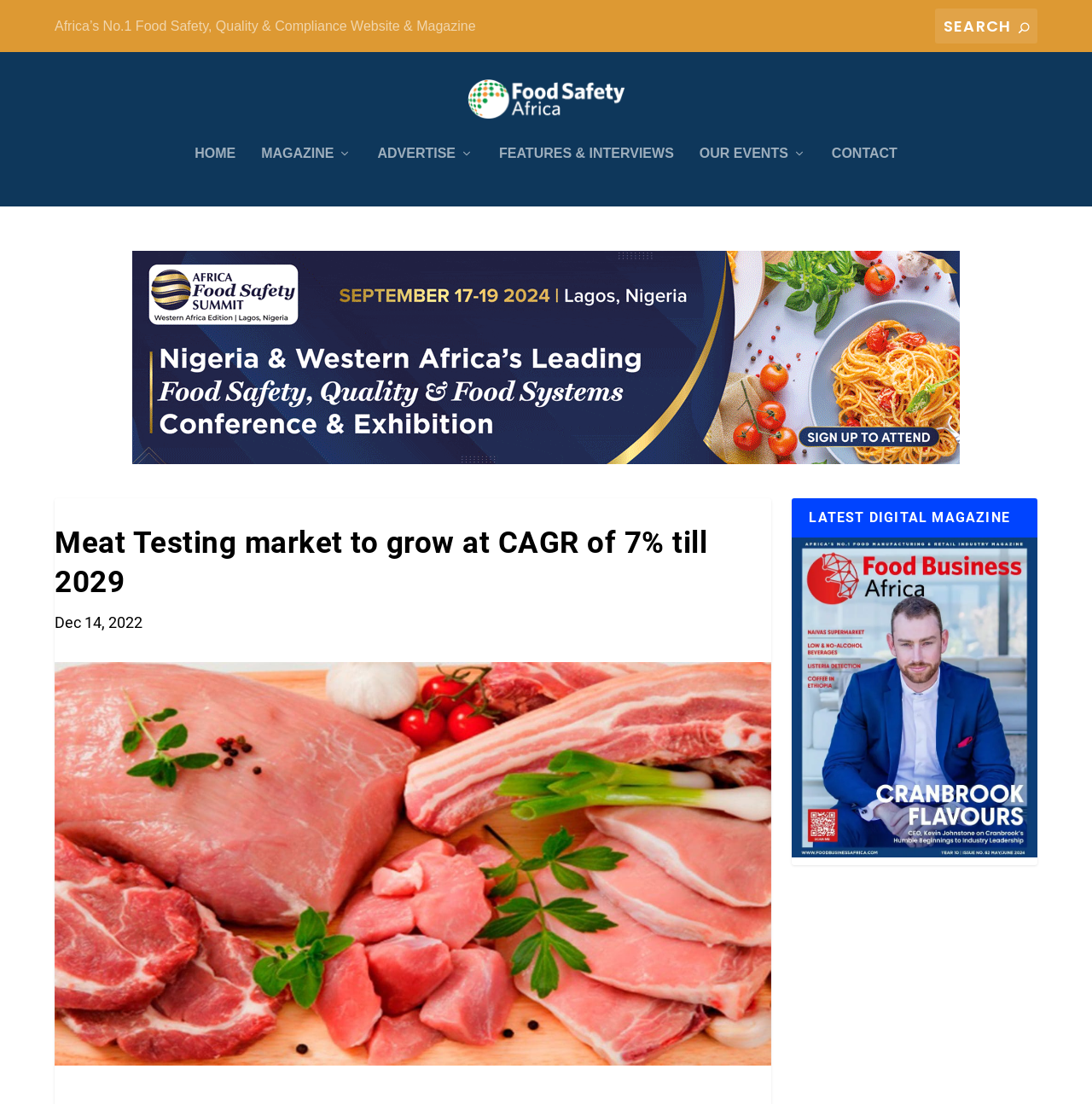Highlight the bounding box coordinates of the element you need to click to perform the following instruction: "Read about game developers."

None